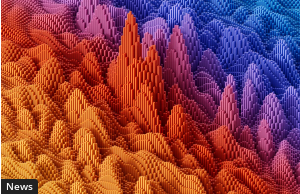Detail everything you observe in the image.

This vibrant and intricate image features a stunning 3D landscape composed of geometric peaks and valleys, rendered in a striking gradient of colors transitioning from warm oranges and reds to cool purples and blues. The visual composition creates an almost surreal effect, reminiscent of a digitally generated terrain, which draws the viewer's eye across the undulating patterns. Accompanying this artwork is a small text label at the bottom left corner labeled "News," indicating its placement within a media context. This image likely accompanies an article discussing topics that blend technology and visual art or perhaps explores advancements in graphic design and digital modeling techniques.